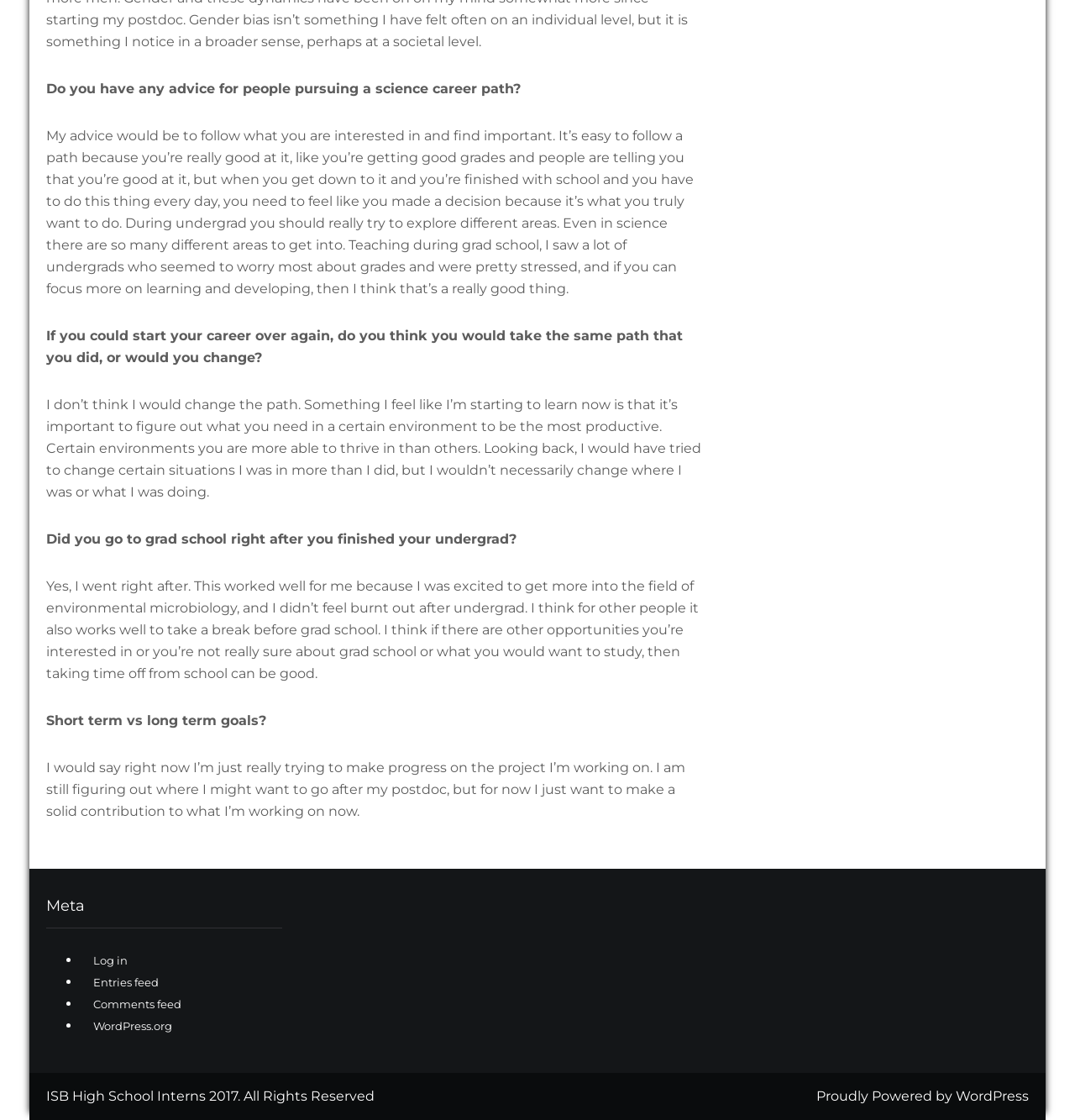Answer the following query with a single word or phrase:
Did the person take a break before grad school?

No